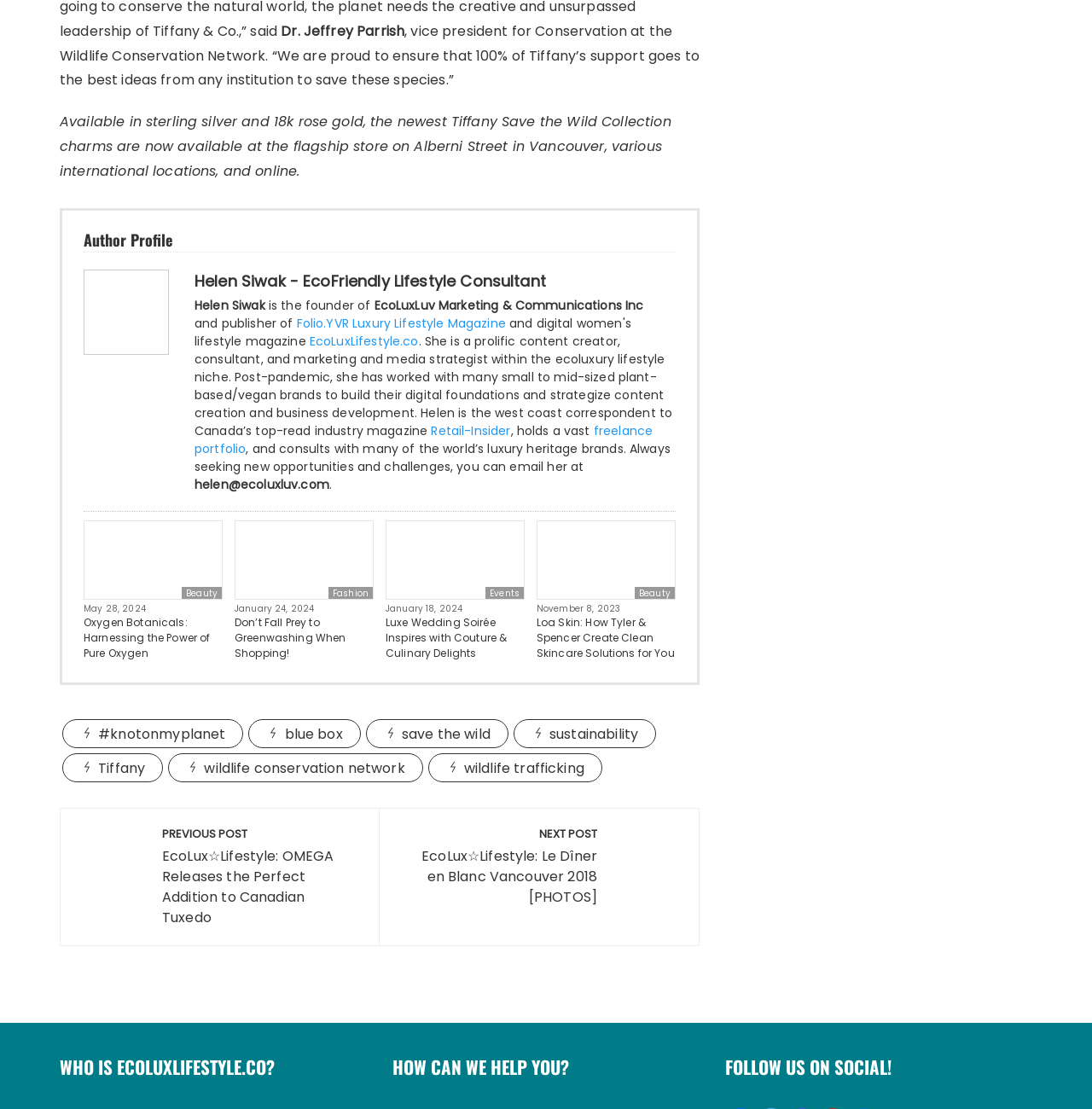What is the name of the author profiled?
Please answer the question as detailed as possible based on the image.

I found the answer by looking at the 'Author Profile' heading and the corresponding description list, which mentions 'Helen Siwak' as the founder of EcoLuxLuv Marketing & Communications Inc.